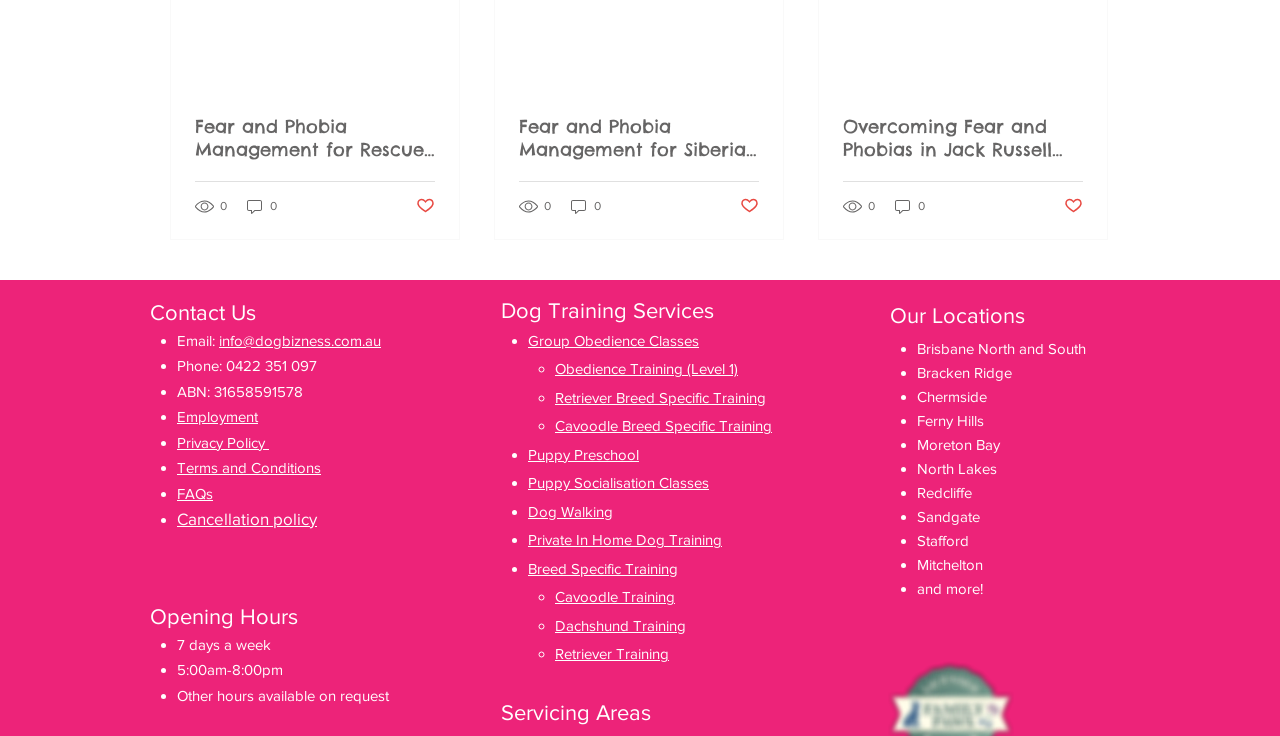Locate the bounding box coordinates of the clickable element to fulfill the following instruction: "Click on the 'Employment' link". Provide the coordinates as four float numbers between 0 and 1 in the format [left, top, right, bottom].

[0.138, 0.554, 0.202, 0.577]